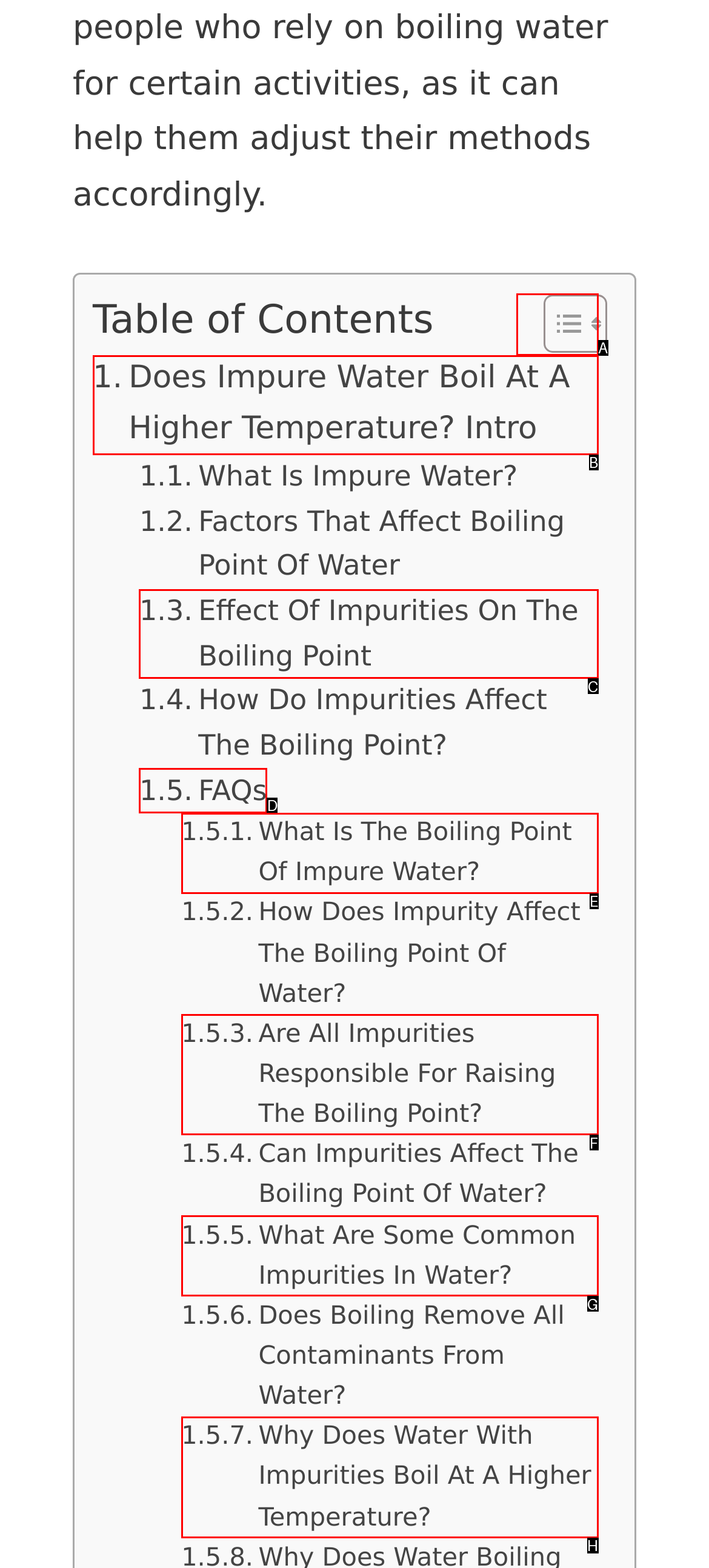Choose the HTML element that matches the description: FAQs
Reply with the letter of the correct option from the given choices.

D